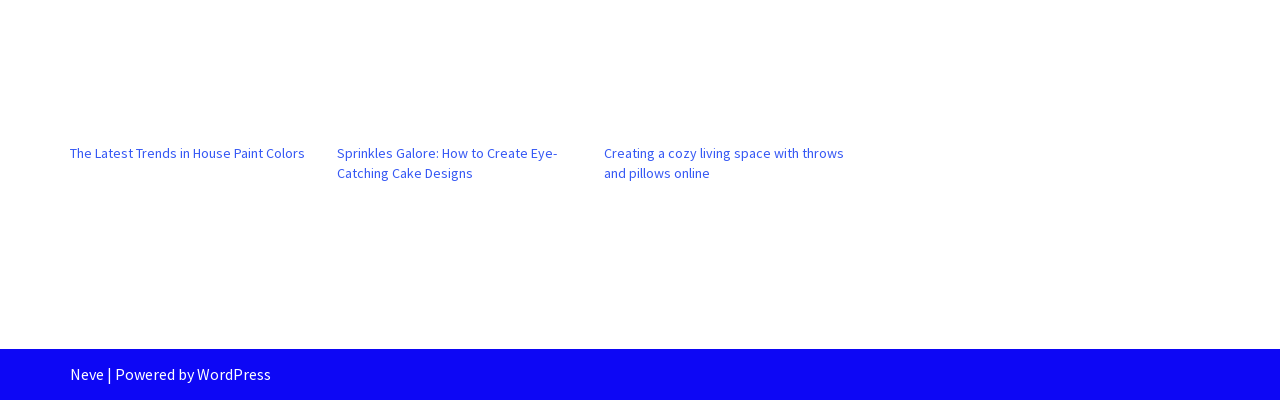What is the theme of the third article?
Provide a concise answer using a single word or phrase based on the image.

Living space